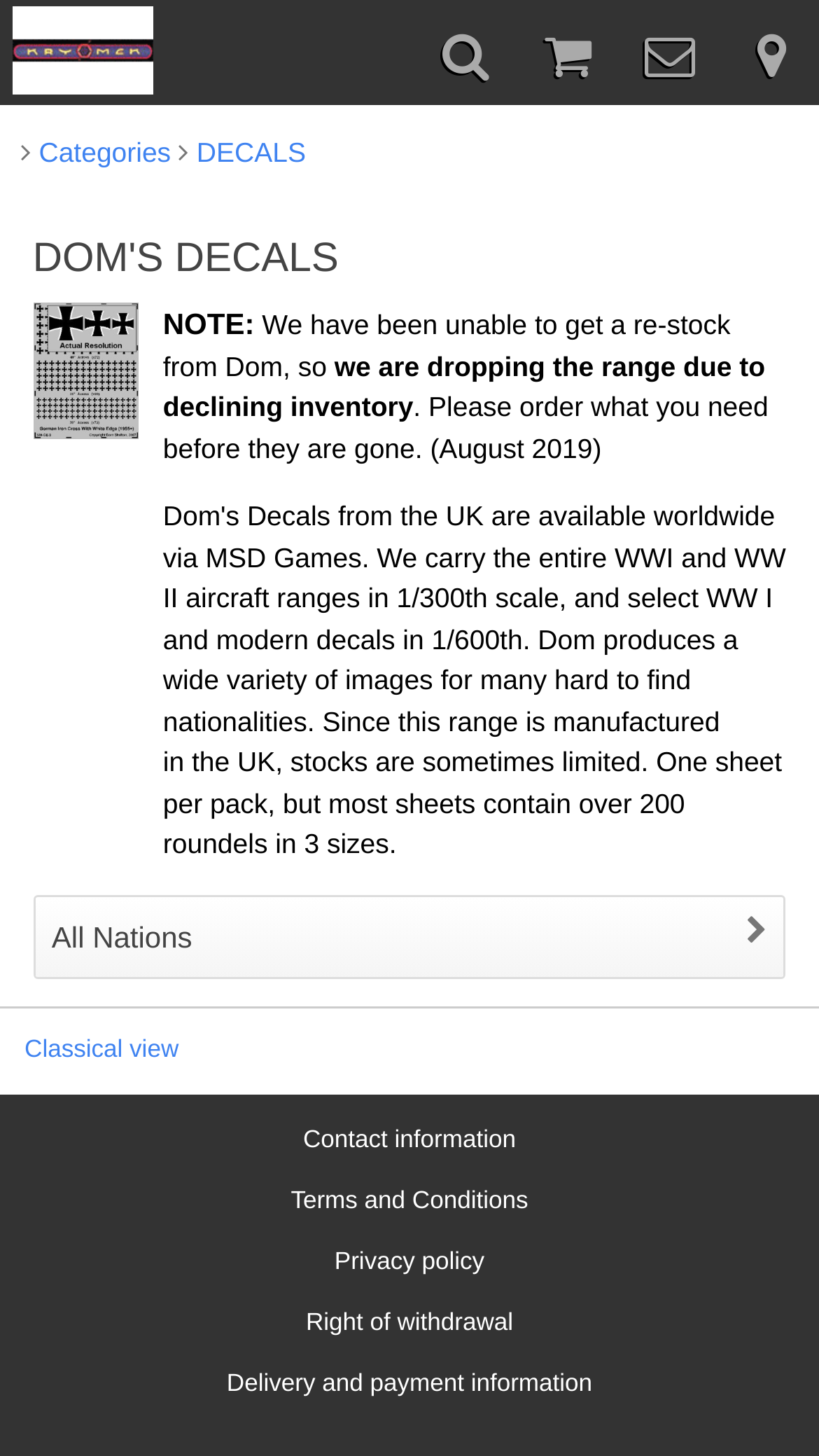What is the status of Dom's decals?
Using the image, provide a concise answer in one word or a short phrase.

Dropping due to declining inventory